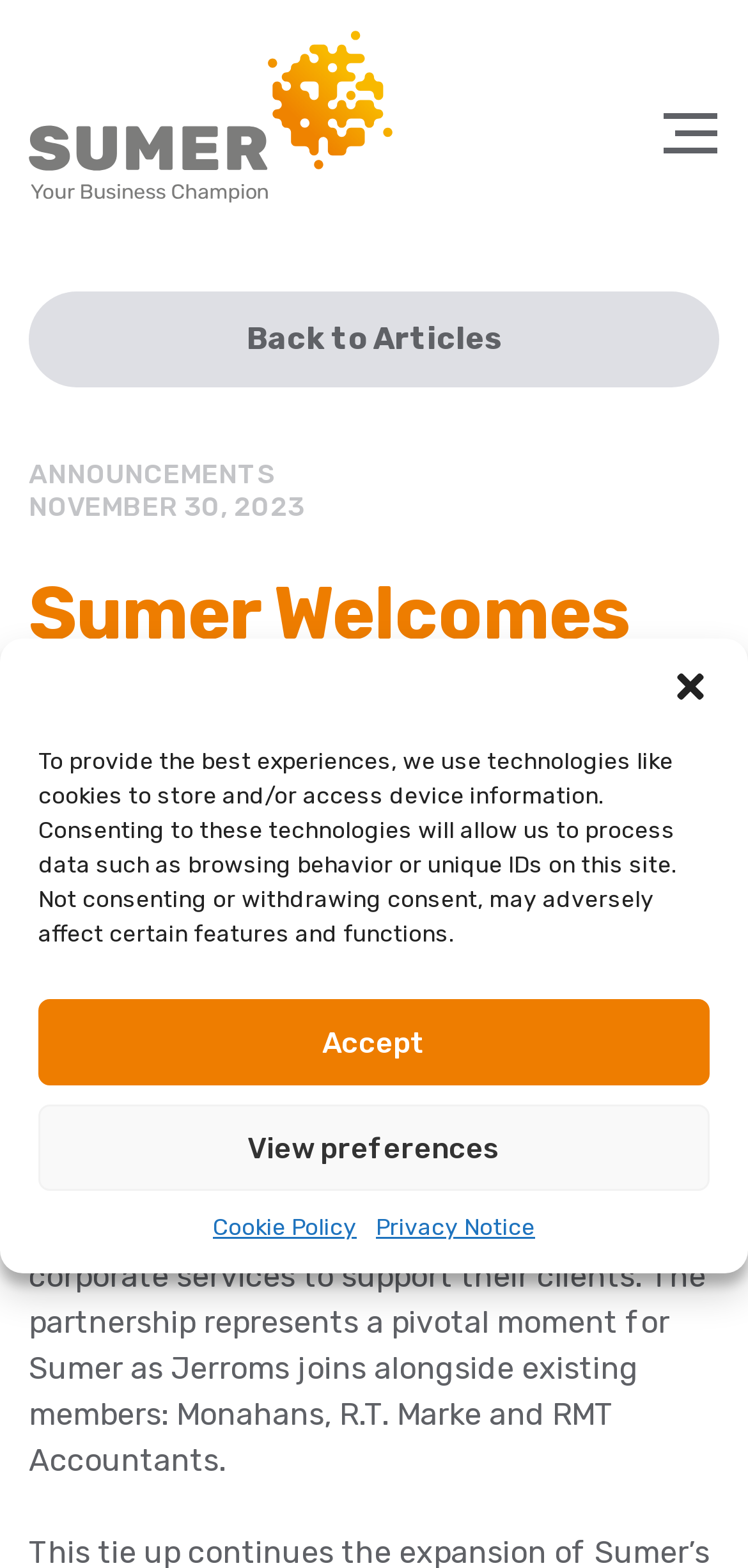Identify the bounding box coordinates of the clickable region necessary to fulfill the following instruction: "Read the article about Jerroms". The bounding box coordinates should be four float numbers between 0 and 1, i.e., [left, top, right, bottom].

[0.038, 0.365, 0.962, 0.519]